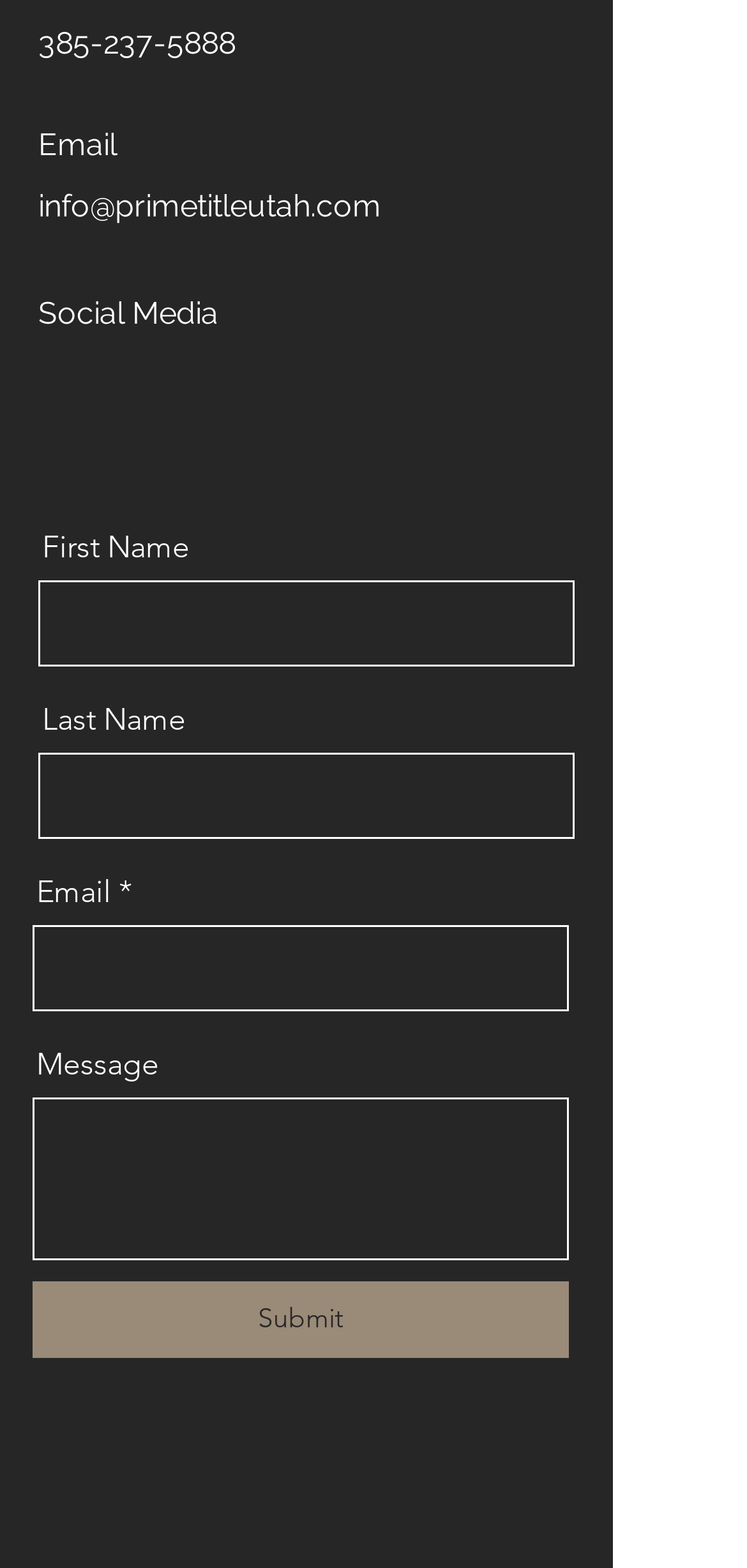Identify the bounding box coordinates for the UI element mentioned here: "parent_node: Message". Provide the coordinates as four float values between 0 and 1, i.e., [left, top, right, bottom].

[0.044, 0.7, 0.762, 0.803]